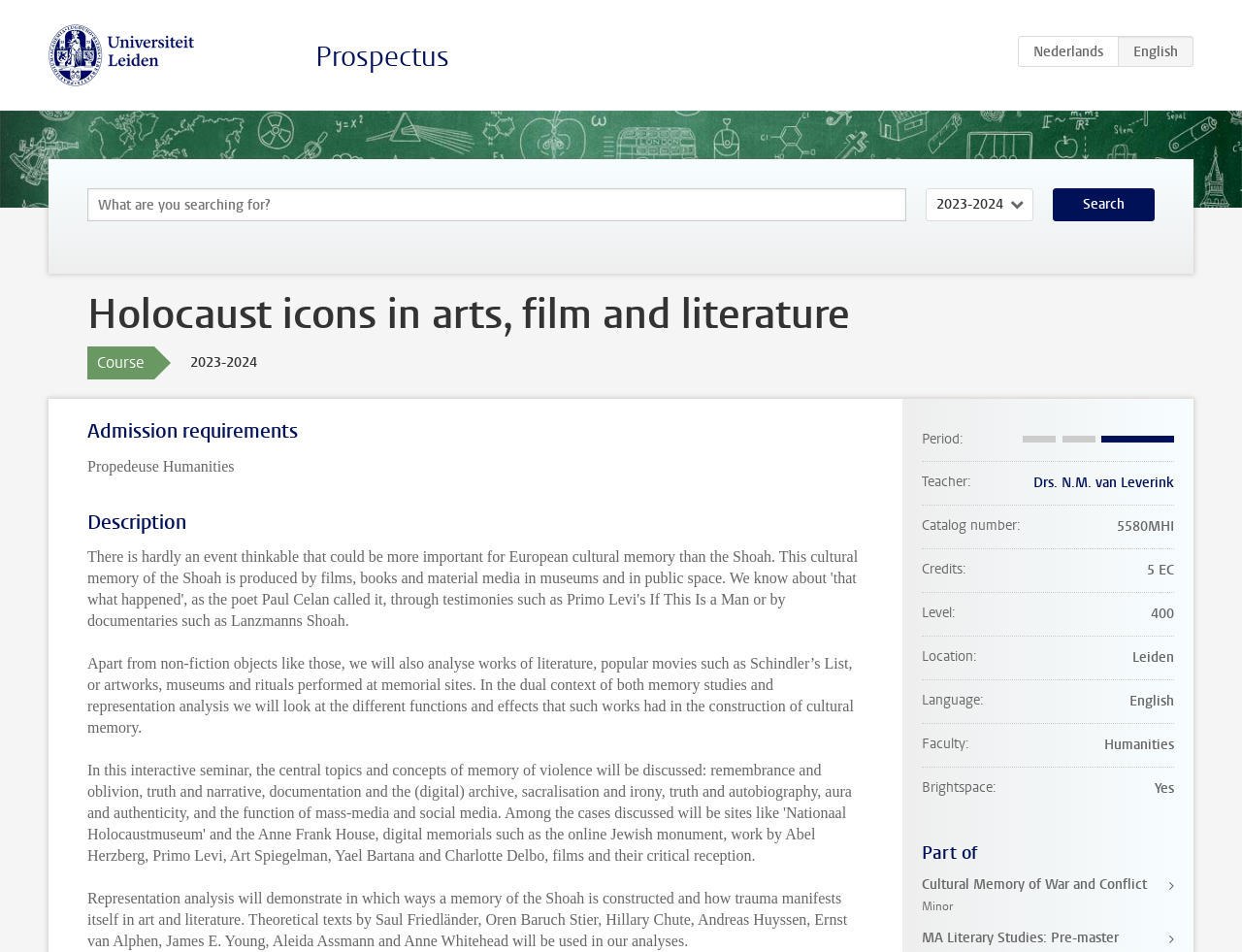Who is the teacher of the course?
Provide a detailed and well-explained answer to the question.

The teacher's name is mentioned in the description list, under the term 'Teacher'.